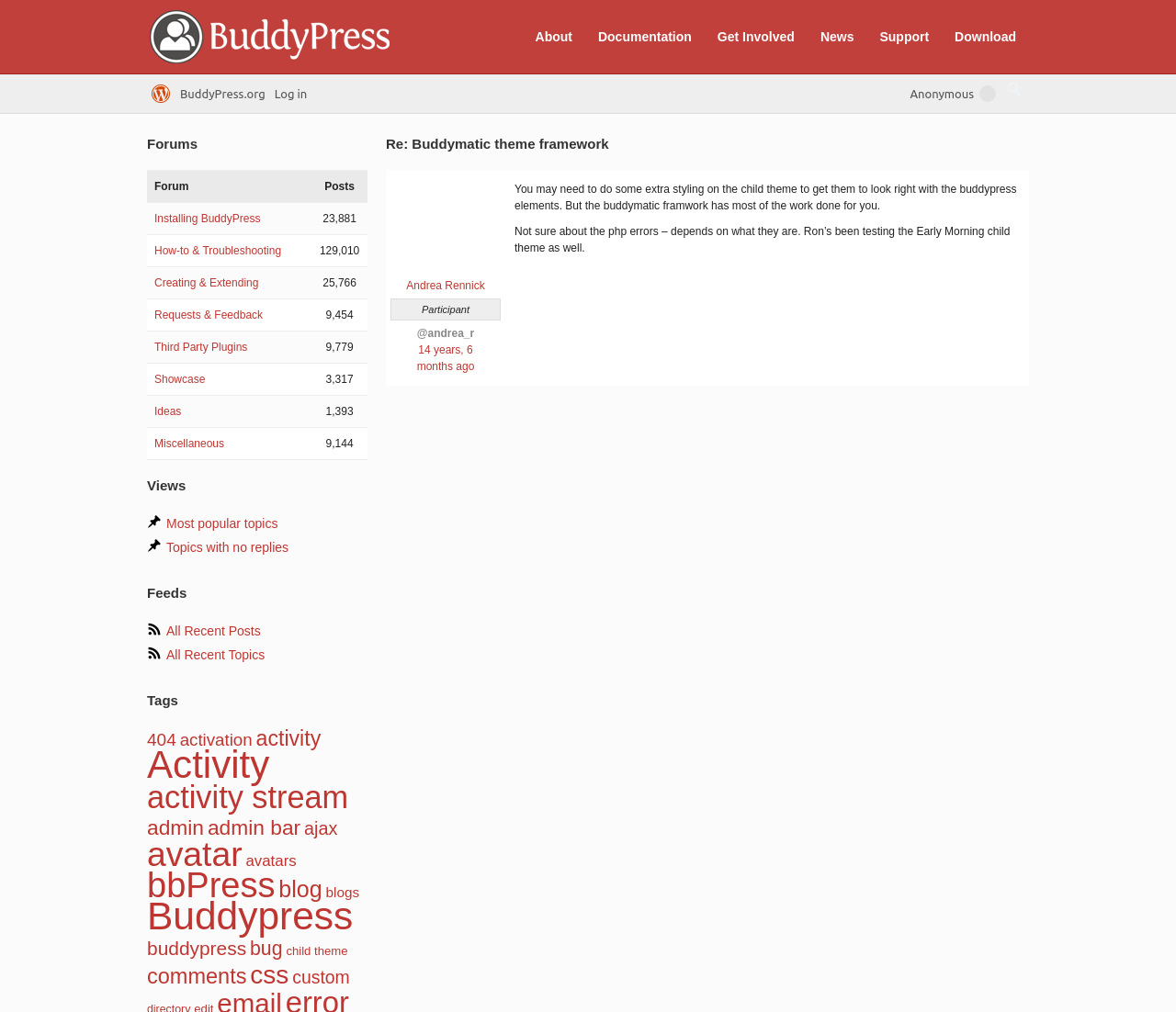Could you locate the bounding box coordinates for the section that should be clicked to accomplish this task: "Click on the 'About' link".

[0.446, 0.024, 0.495, 0.049]